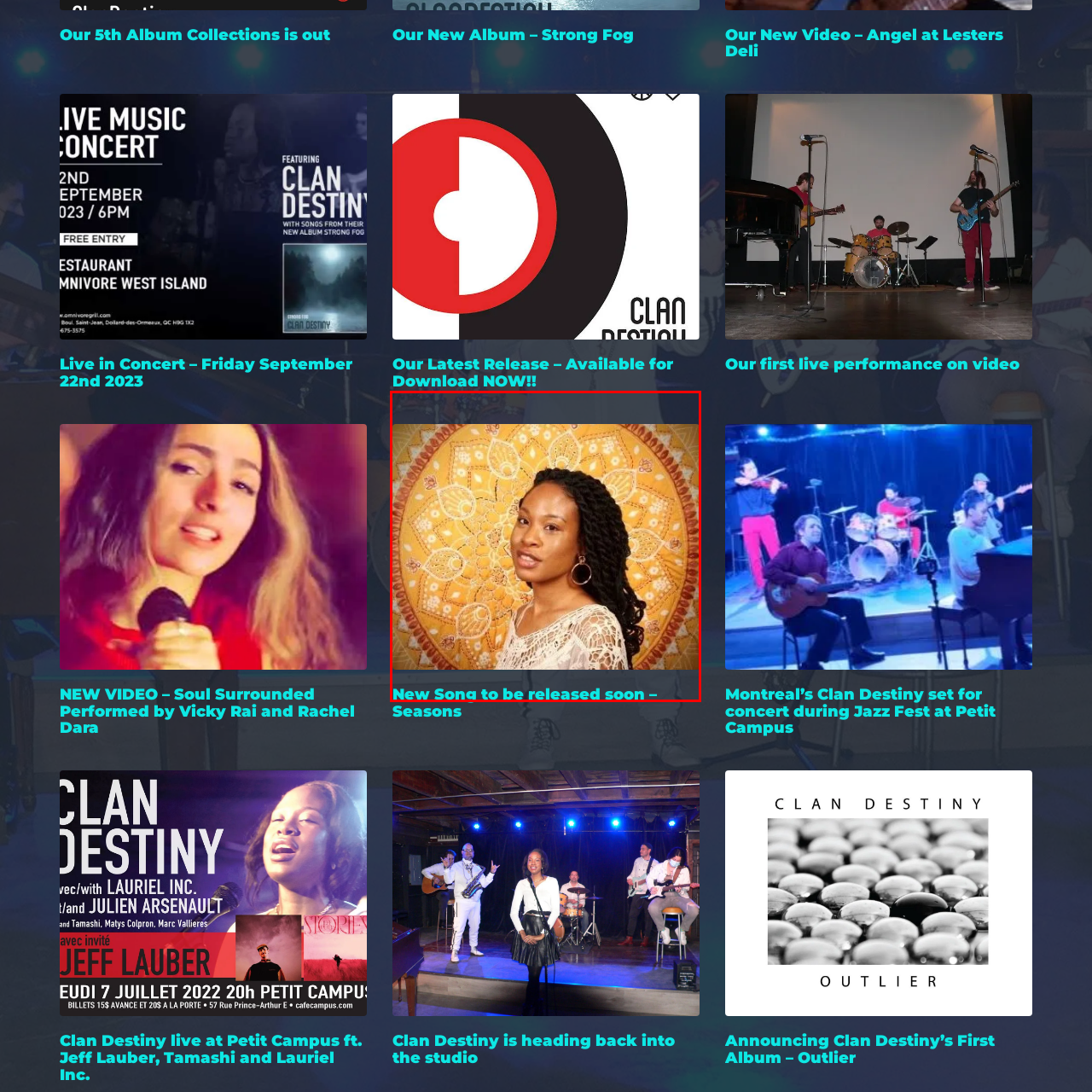Please analyze the elements within the red highlighted area in the image and provide a comprehensive answer to the following question: What is the title of the upcoming song?

According to the caption, the image is promoting an upcoming song titled 'New Song to be released soon – Seasons', which implies that the title of the song is 'Seasons'.